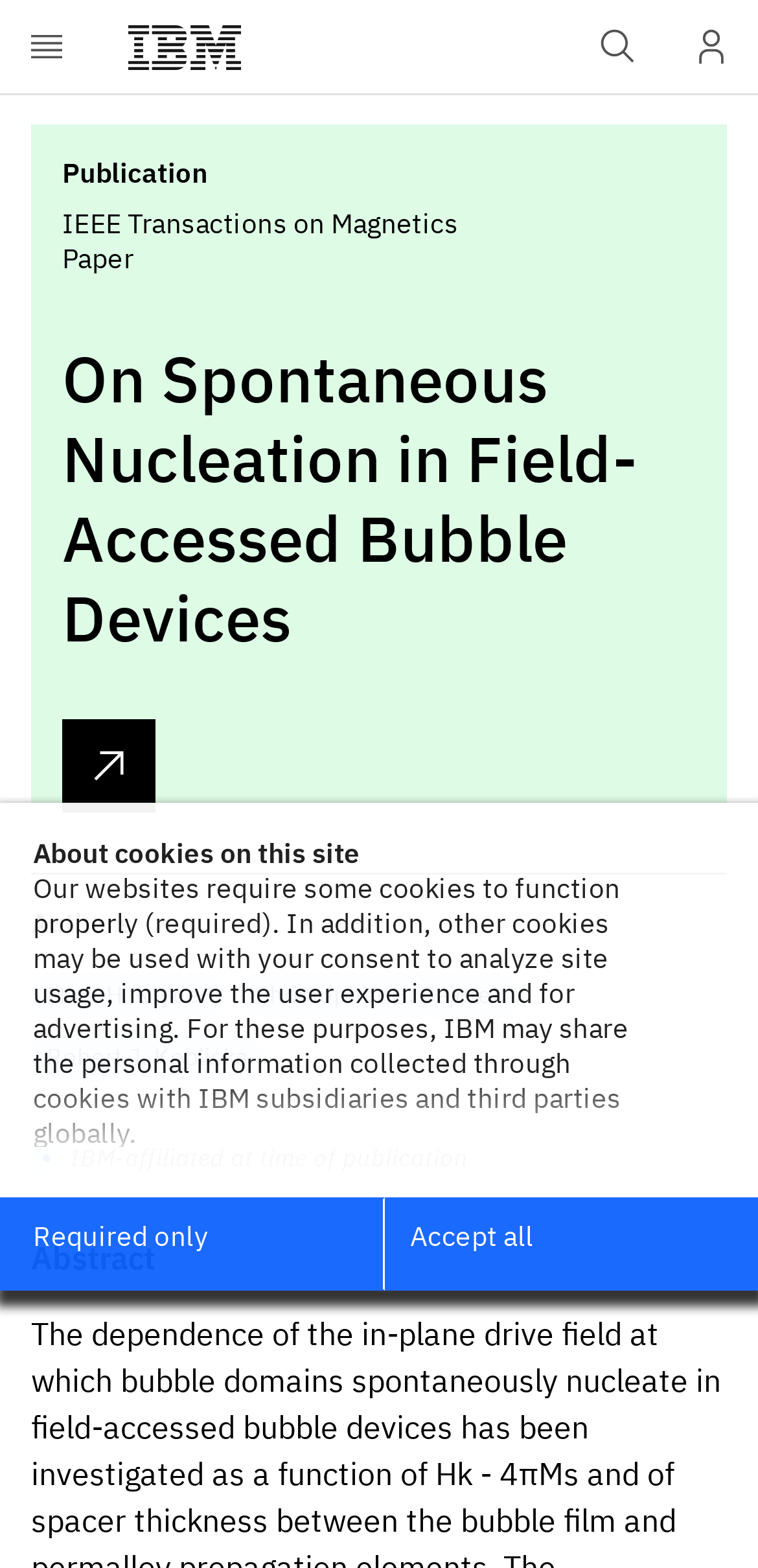Please find the bounding box coordinates for the clickable element needed to perform this instruction: "Search IBM".

[0.754, 0.0, 0.877, 0.06]